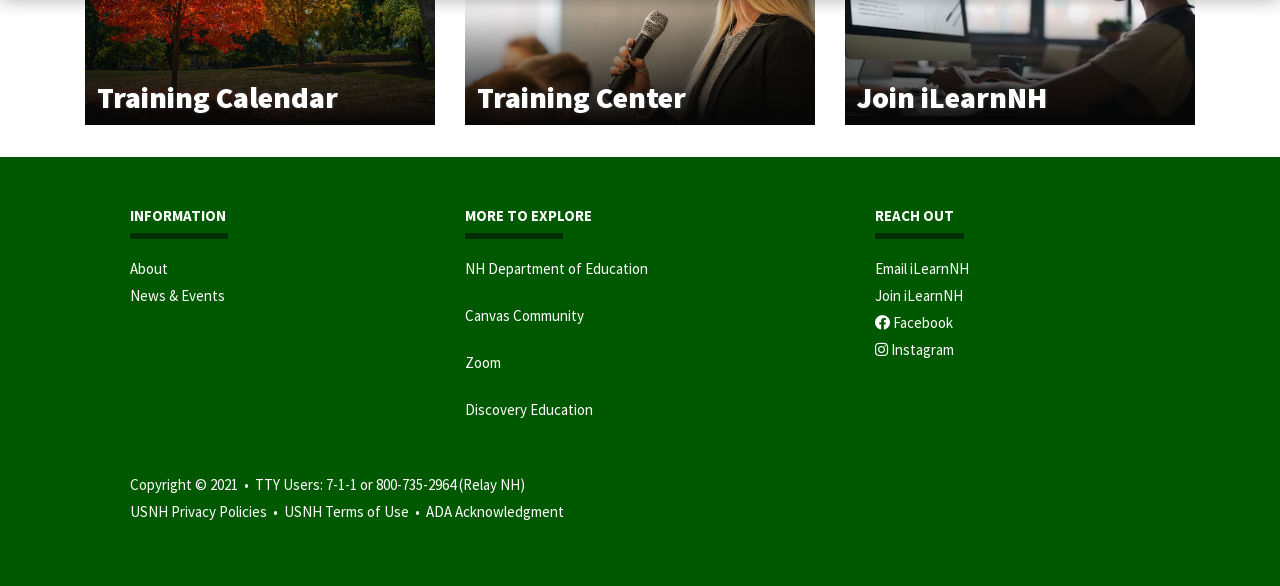What is the purpose of the 'Join iLearnNH' link?
Please answer using one word or phrase, based on the screenshot.

To join iLearnNH